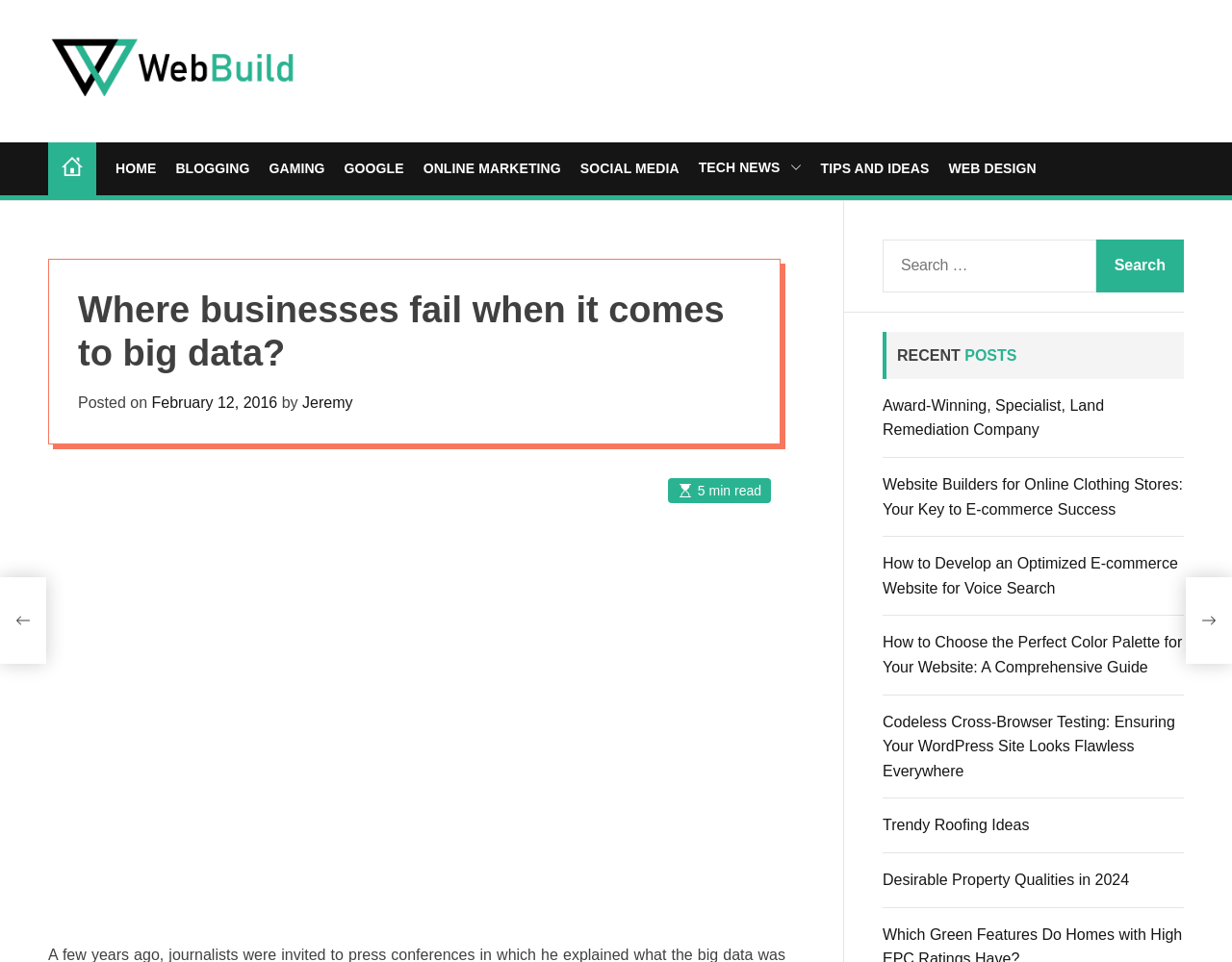Please find the bounding box coordinates of the clickable region needed to complete the following instruction: "Click on the 'WEB DESIGN' link". The bounding box coordinates must consist of four float numbers between 0 and 1, i.e., [left, top, right, bottom].

[0.77, 0.157, 0.841, 0.193]